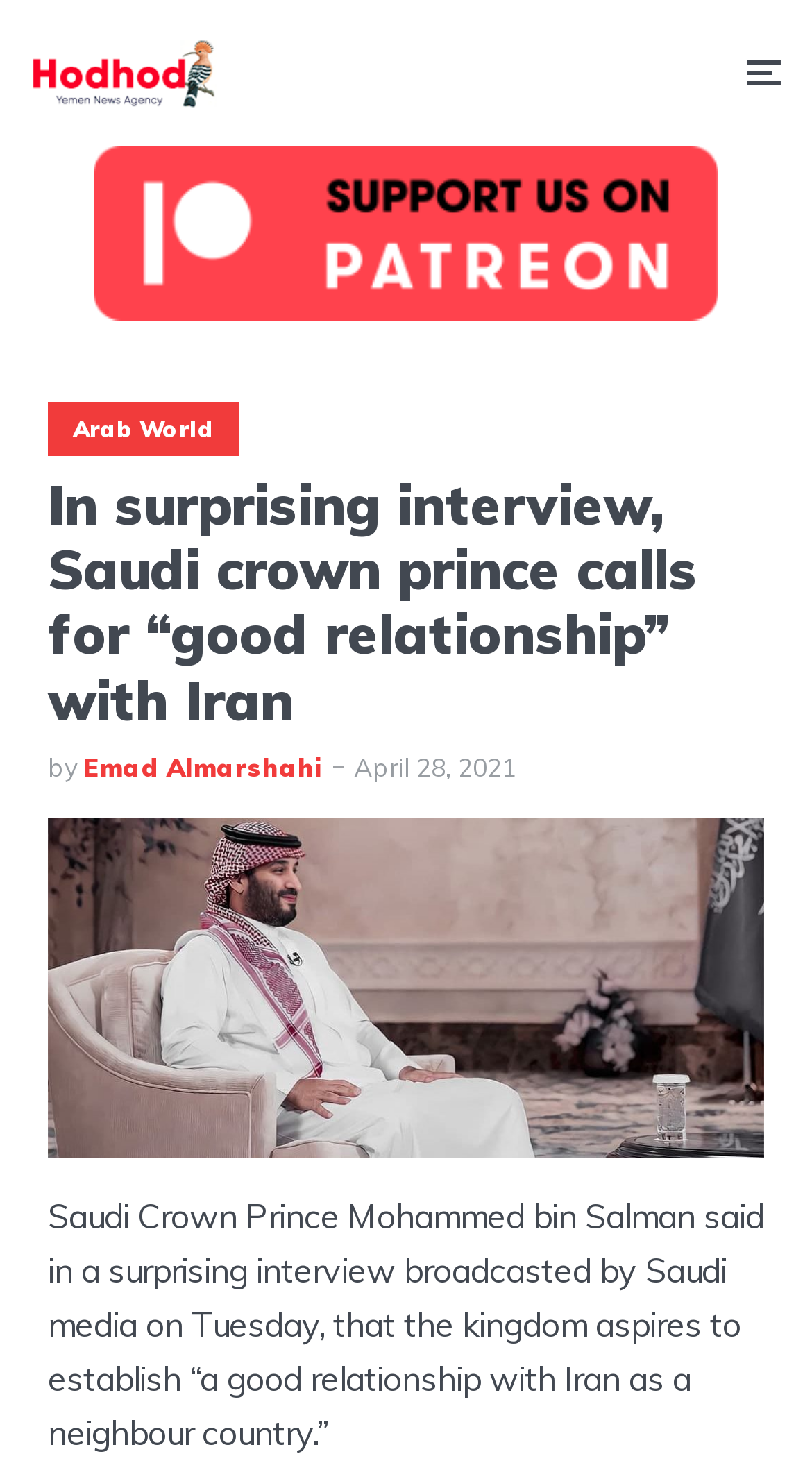What is the category of the article?
Please provide a single word or phrase as the answer based on the screenshot.

Arab World